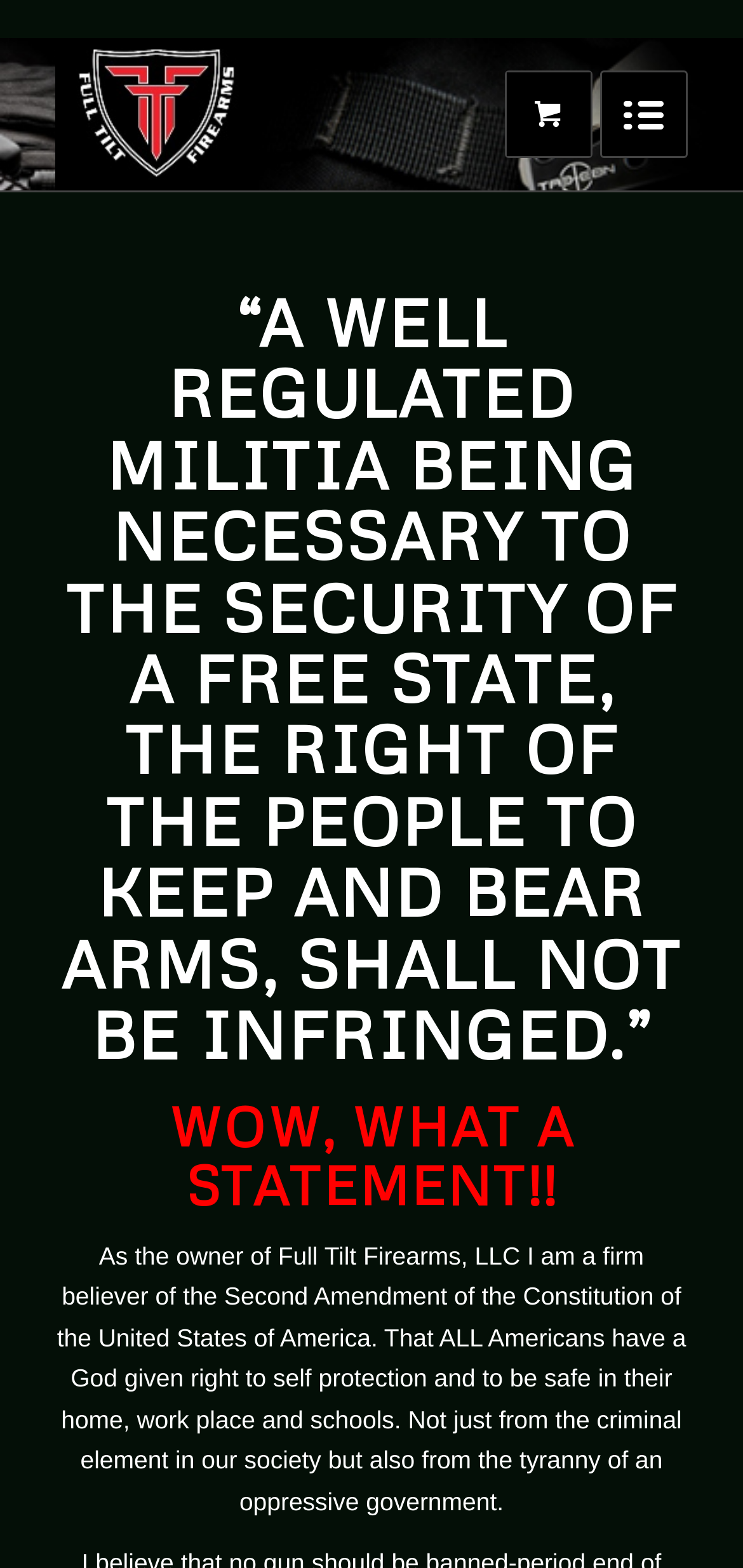What is the main theme of the webpage?
Please provide a single word or phrase in response based on the screenshot.

2nd Amendment